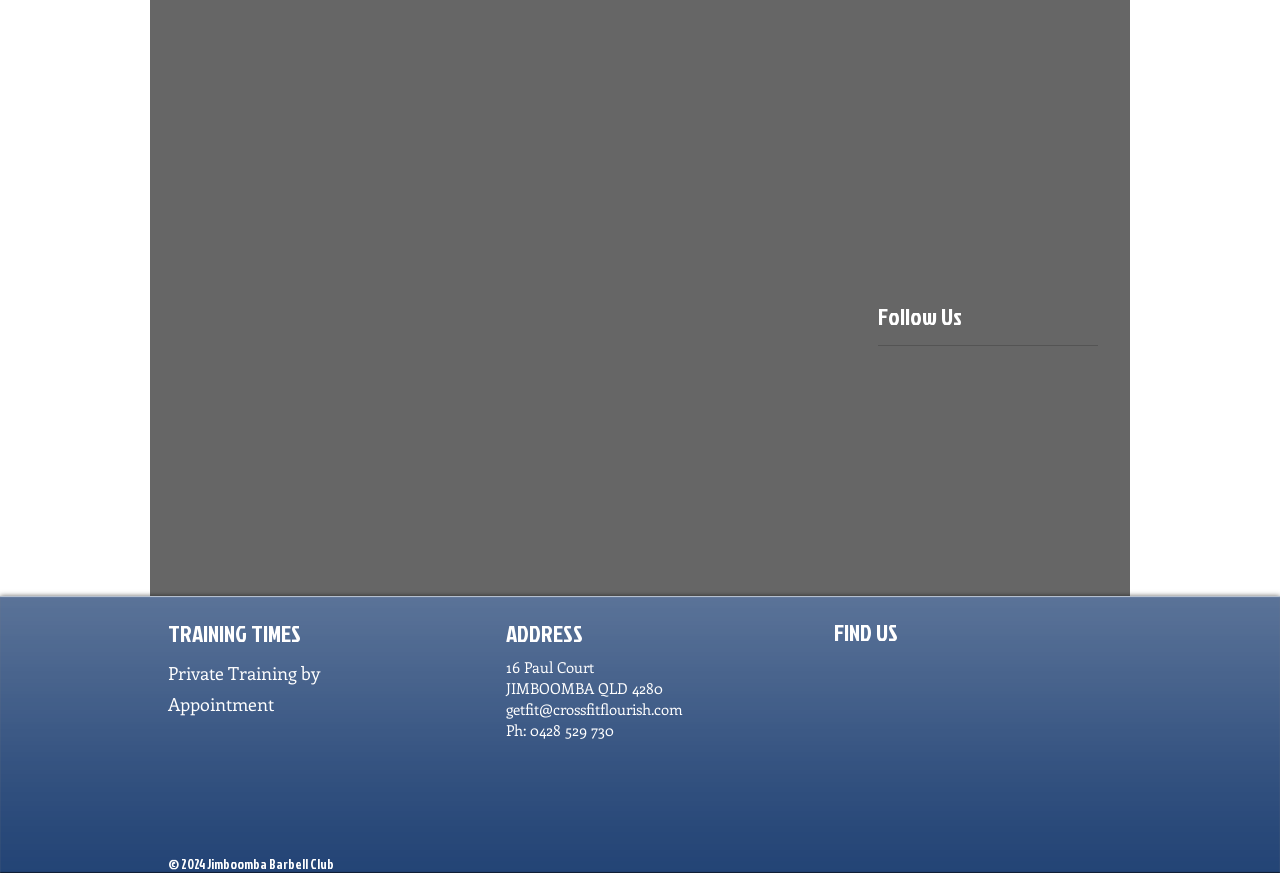Please find the bounding box coordinates (top-left x, top-left y, bottom-right x, bottom-right y) in the screenshot for the UI element described as follows: Contact Us 🥥

None